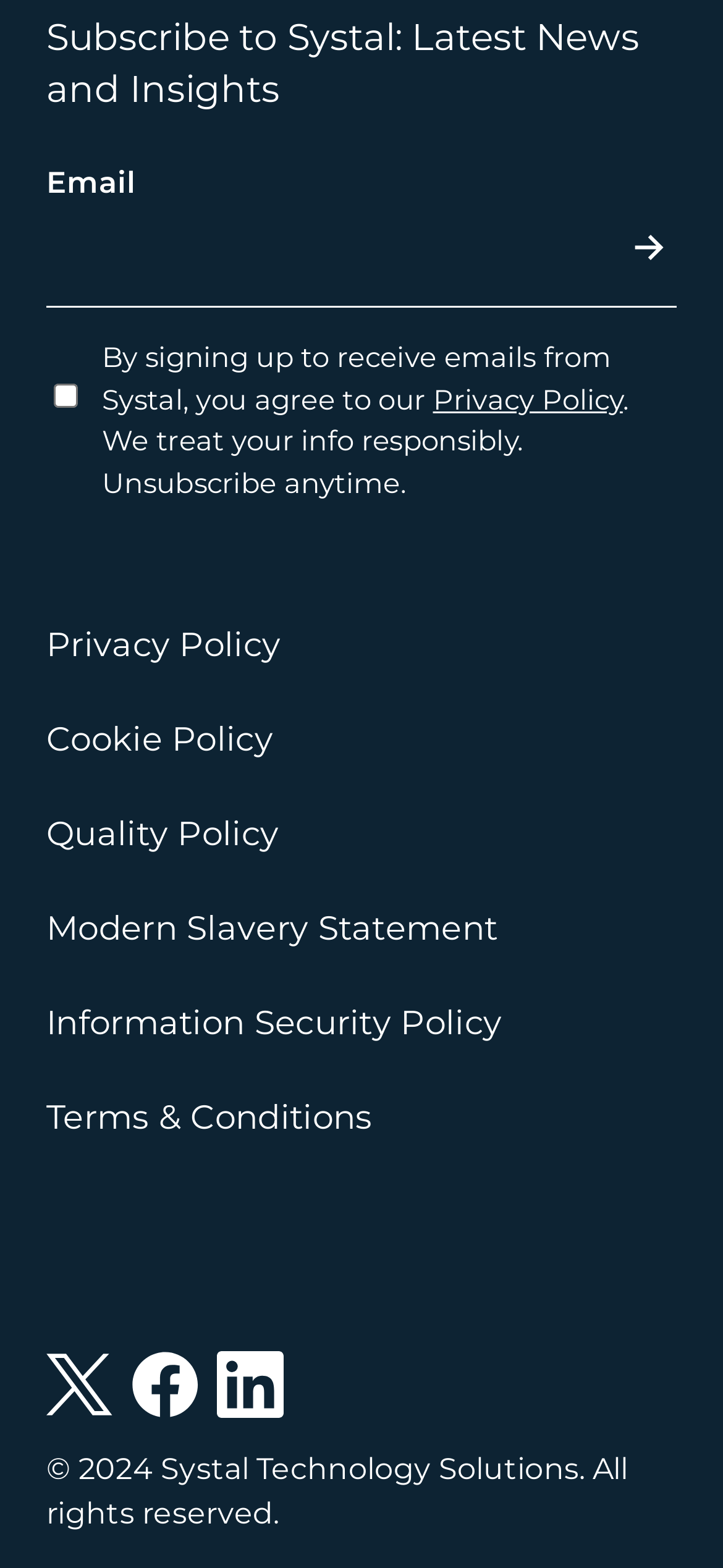Locate the bounding box coordinates of the element that should be clicked to fulfill the instruction: "View terms and conditions".

[0.064, 0.7, 0.515, 0.726]